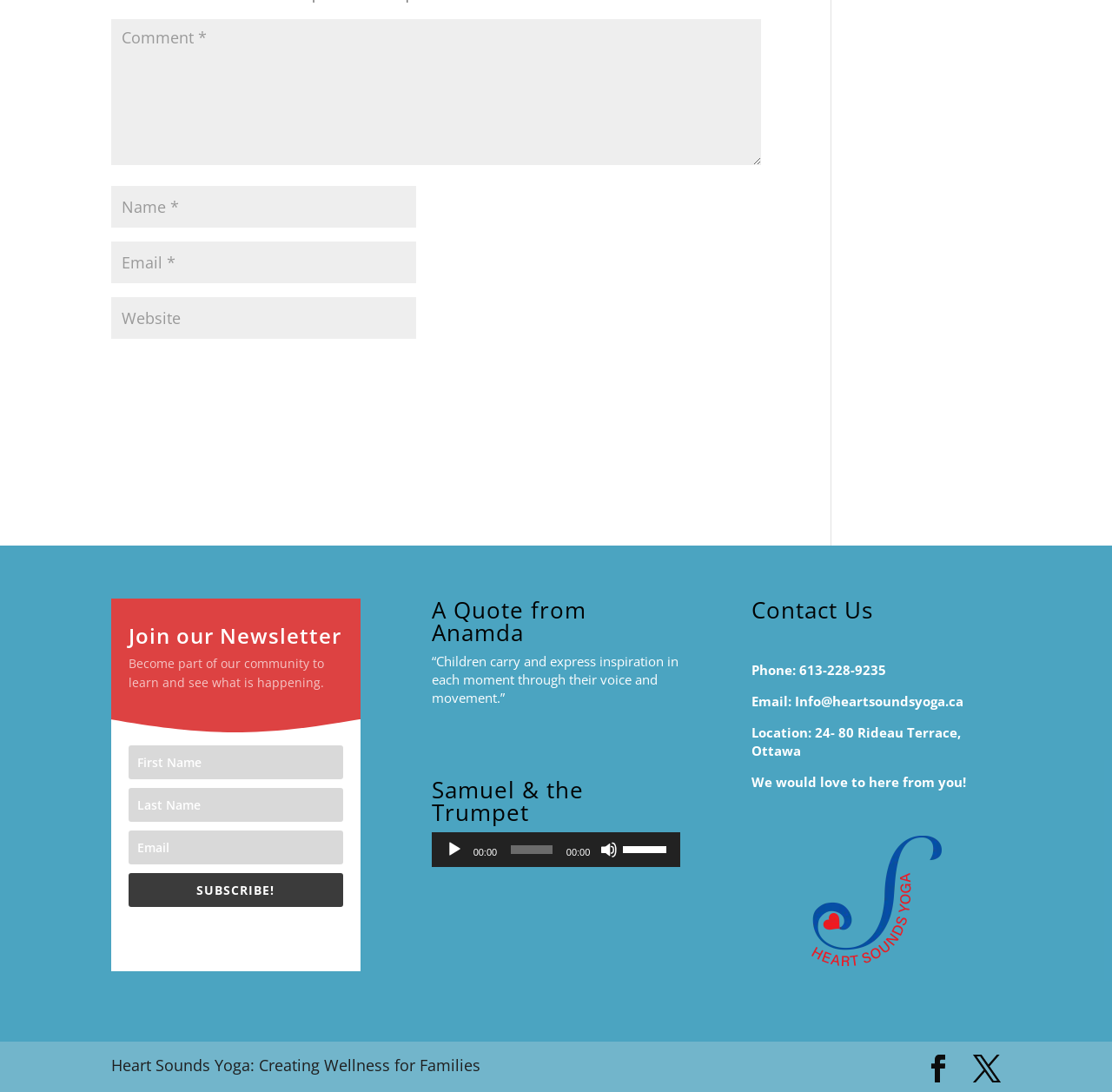Please identify the bounding box coordinates of the region to click in order to complete the task: "Submit a comment". The coordinates must be four float numbers between 0 and 1, specified as [left, top, right, bottom].

[0.501, 0.323, 0.684, 0.361]